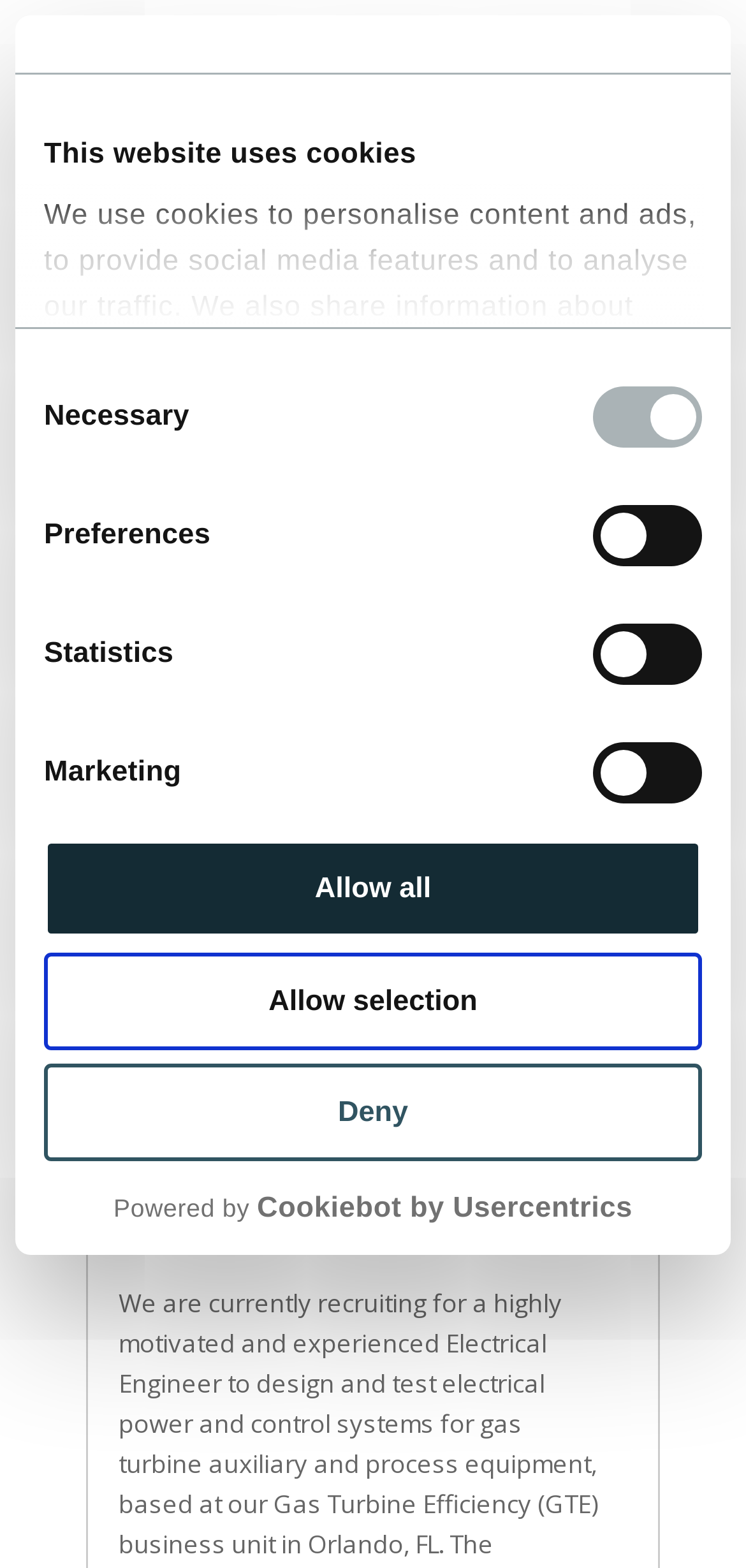What is the reference number of the job posting?
Please provide a comprehensive answer to the question based on the webpage screenshot.

I found the answer by looking at the section with the heading 'GTE / Our People / Careers / Electrical engineer' and then finding the 'Position Reference:' label, which is followed by the text 'EPR005025'.